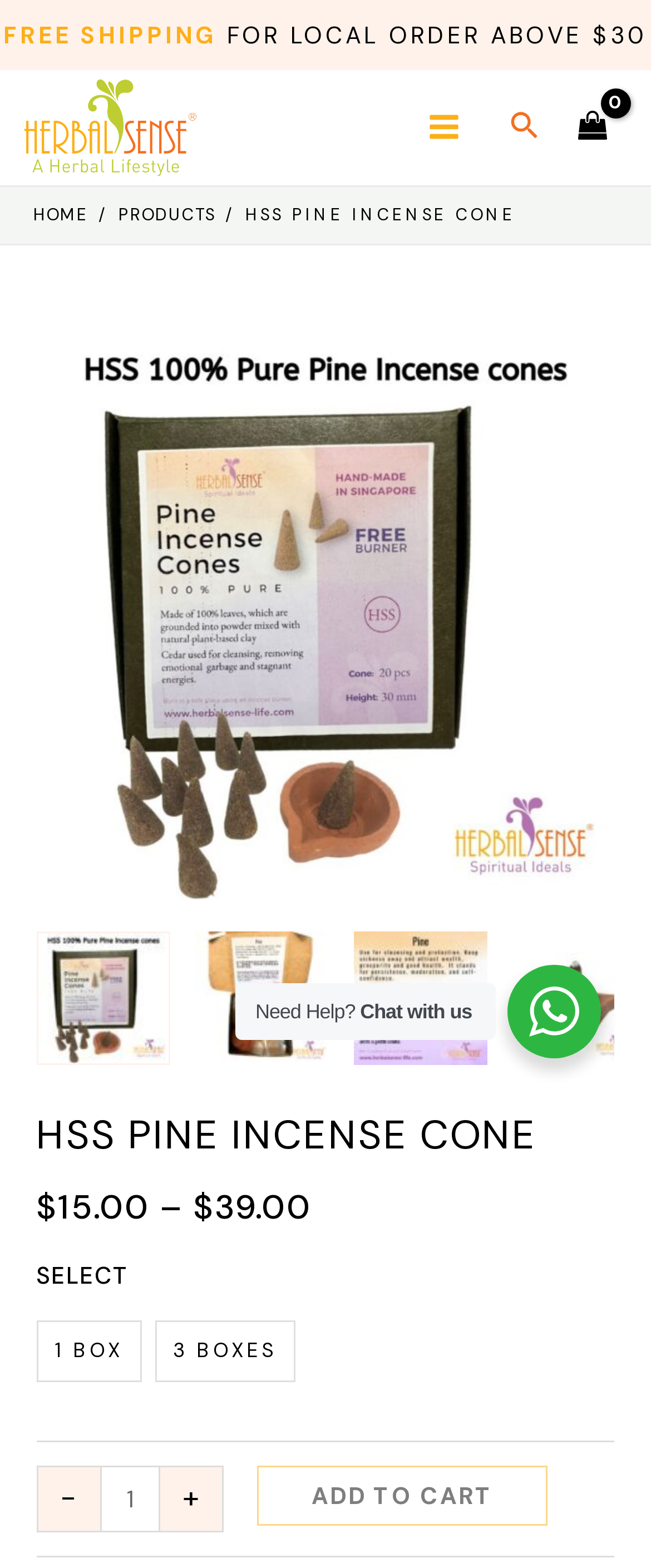Please indicate the bounding box coordinates of the element's region to be clicked to achieve the instruction: "Search for products". Provide the coordinates as four float numbers between 0 and 1, i.e., [left, top, right, bottom].

[0.784, 0.07, 0.831, 0.096]